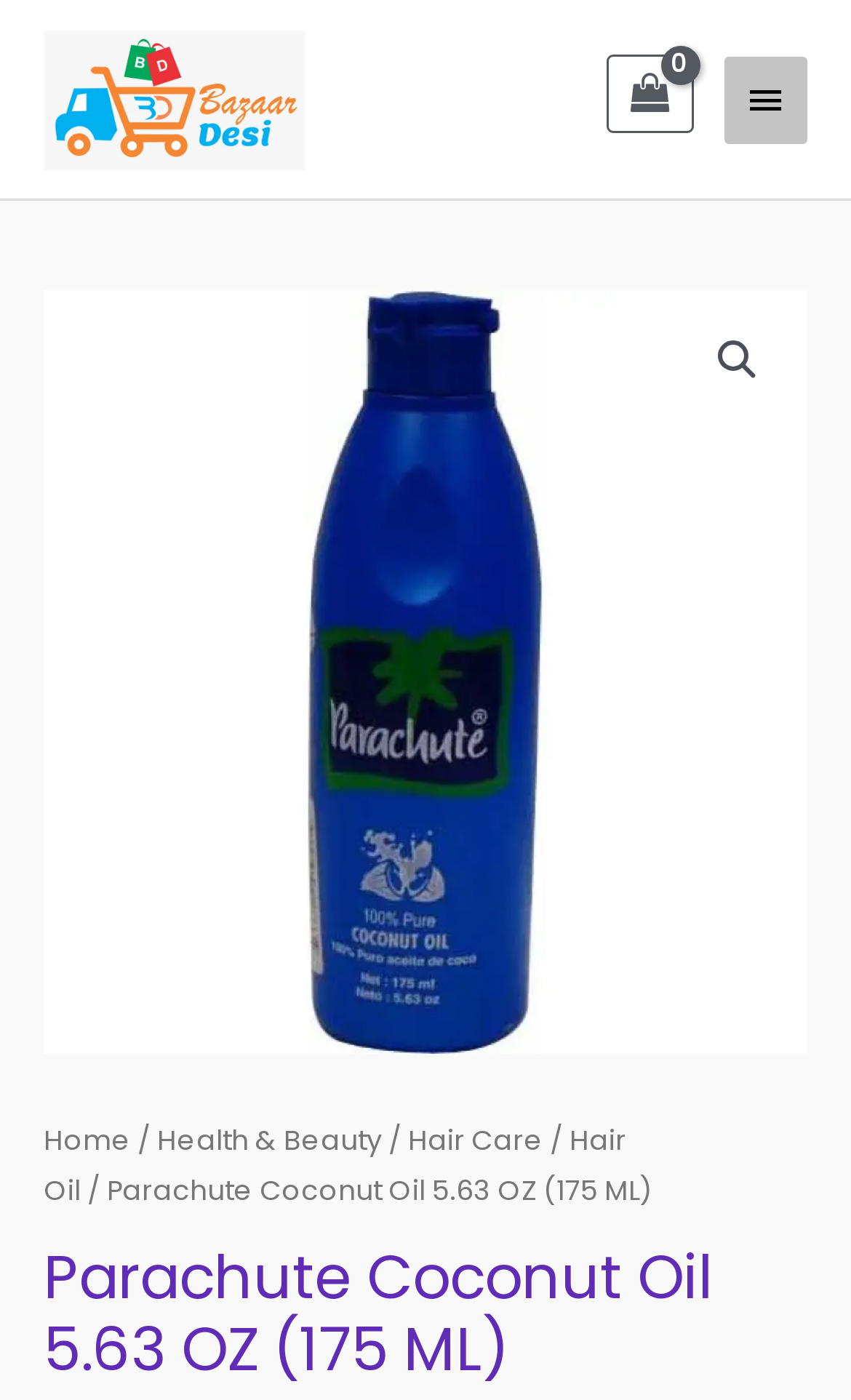What is the purpose of the button with the icon?
Provide a thorough and detailed answer to the question.

I examined the button element, which has an icon and is labeled as 'Main Menu'. This suggests that the button is used to access the main menu of the website.